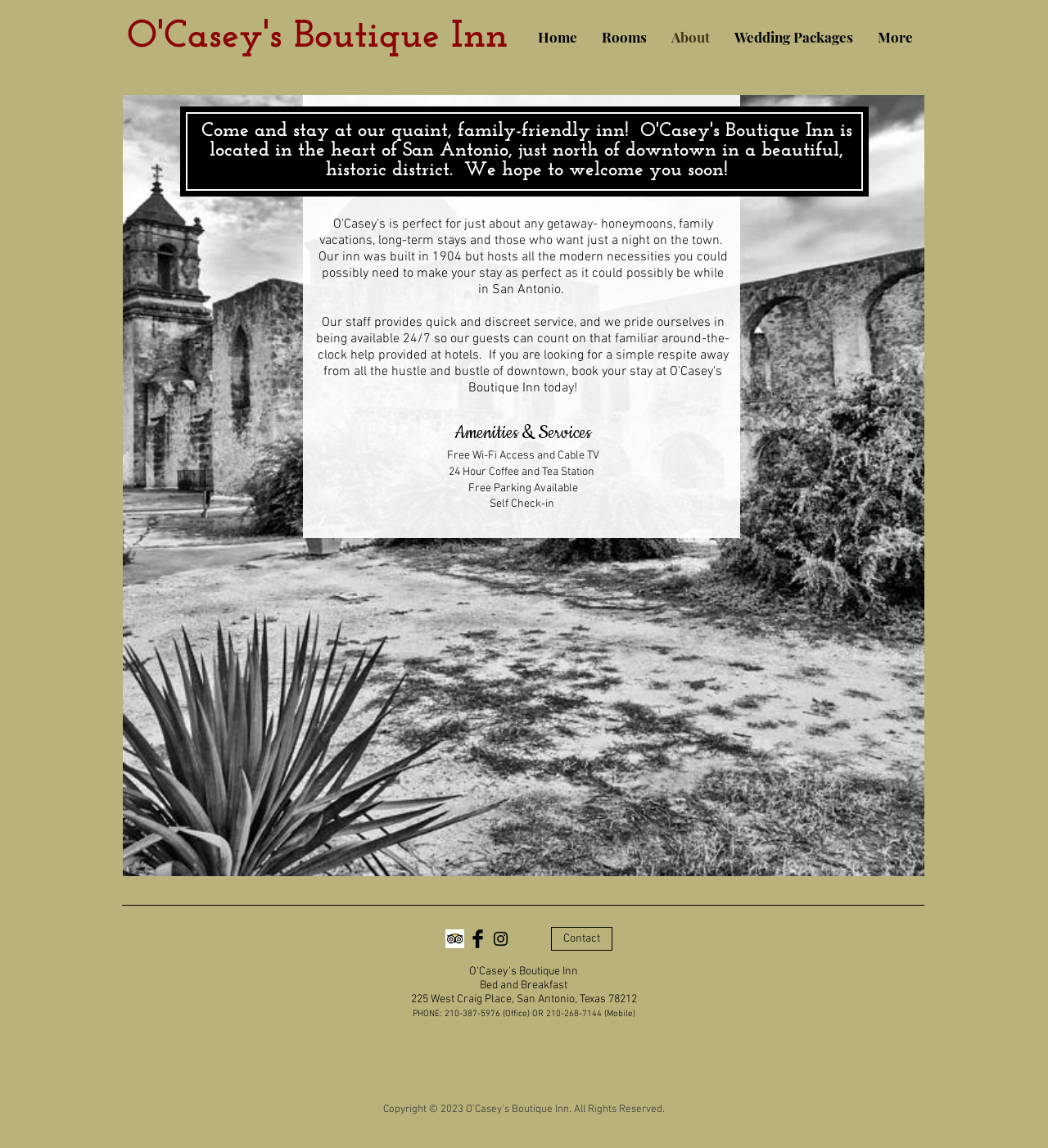Determine the heading of the webpage and extract its text content.

O'Casey's Boutique Inn